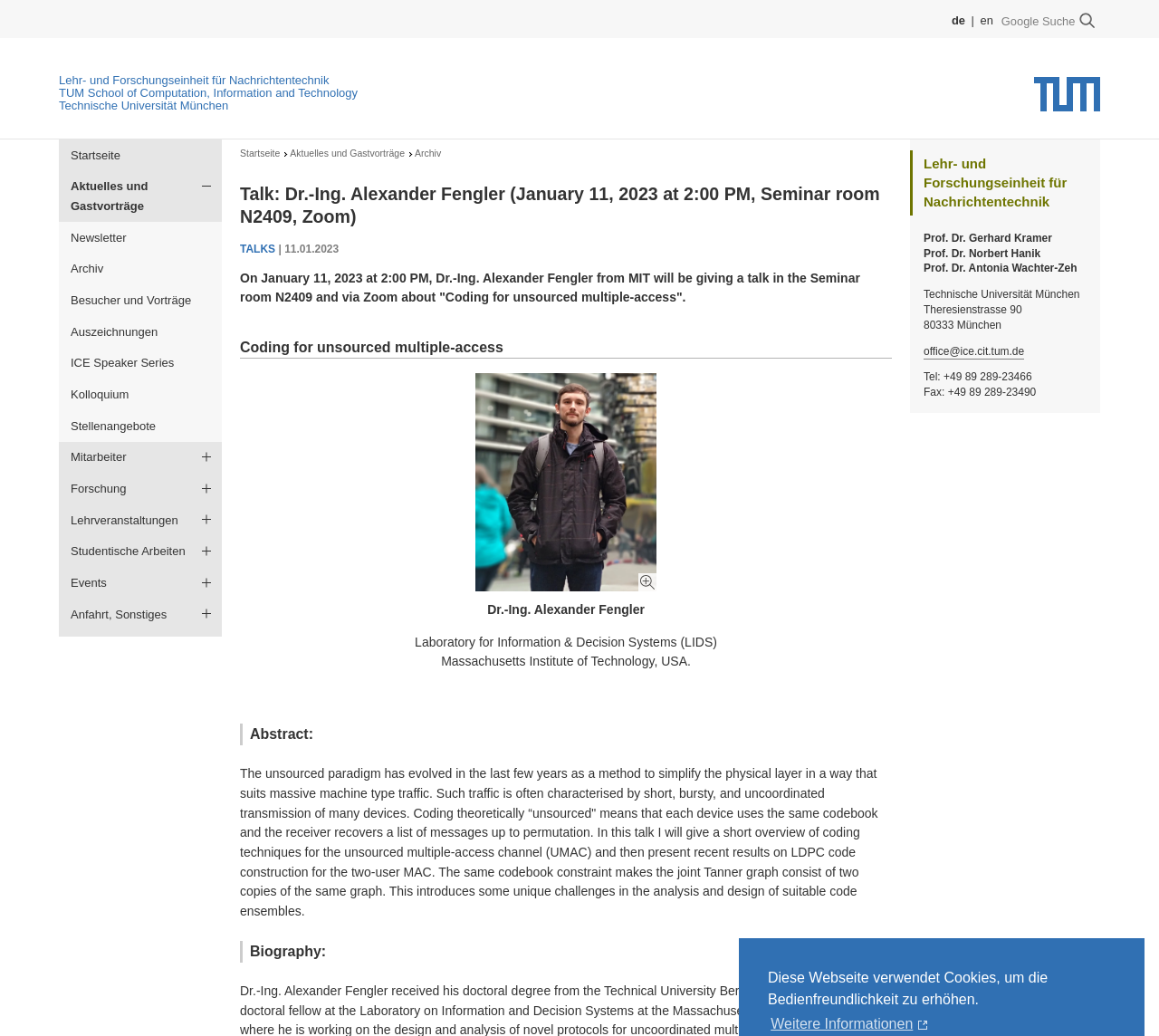Look at the image and give a detailed response to the following question: What is the speaker's affiliation?

I found the answer by looking at the speaker's biography section, where it mentions 'Dr.-Ing. Alexander Fengler' and his affiliation as 'Laboratory for Information & Decision Systems (LIDS), Massachusetts Institute of Technology, USA.'